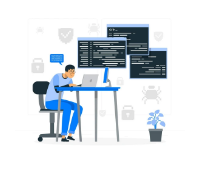Give a one-word or short phrase answer to the question: 
How many monitors are displayed?

additional monitors